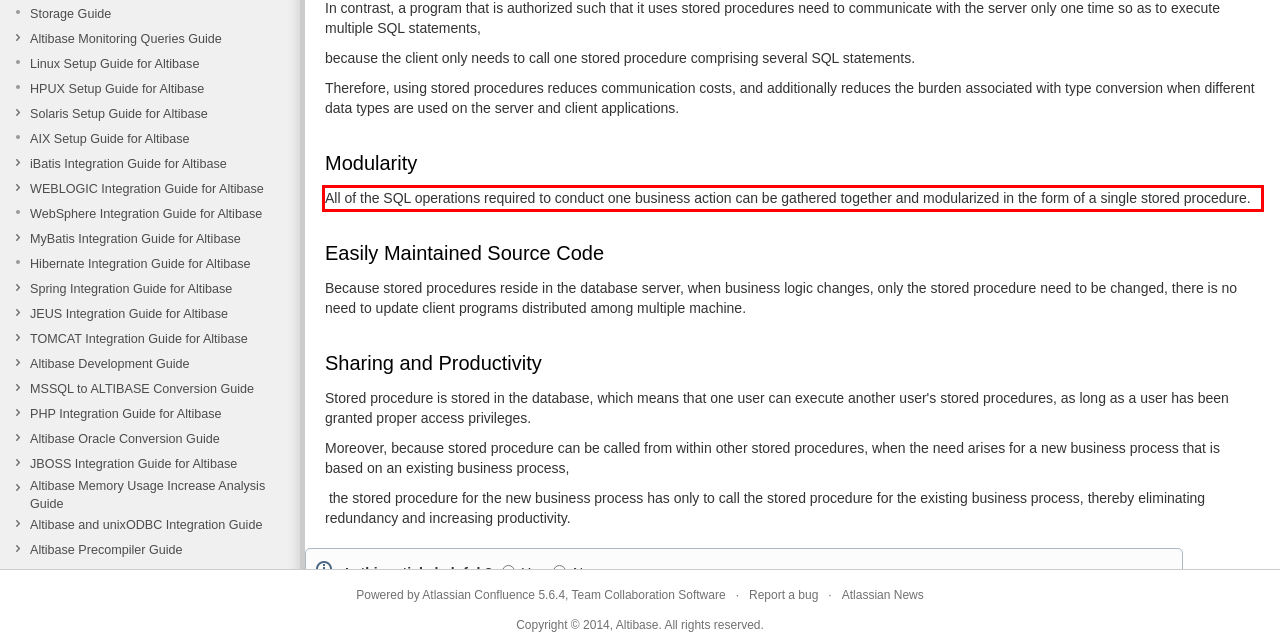Please look at the screenshot provided and find the red bounding box. Extract the text content contained within this bounding box.

All of the SQL operations required to conduct one business action can be gathered together and modularized in the form of a single stored procedure.